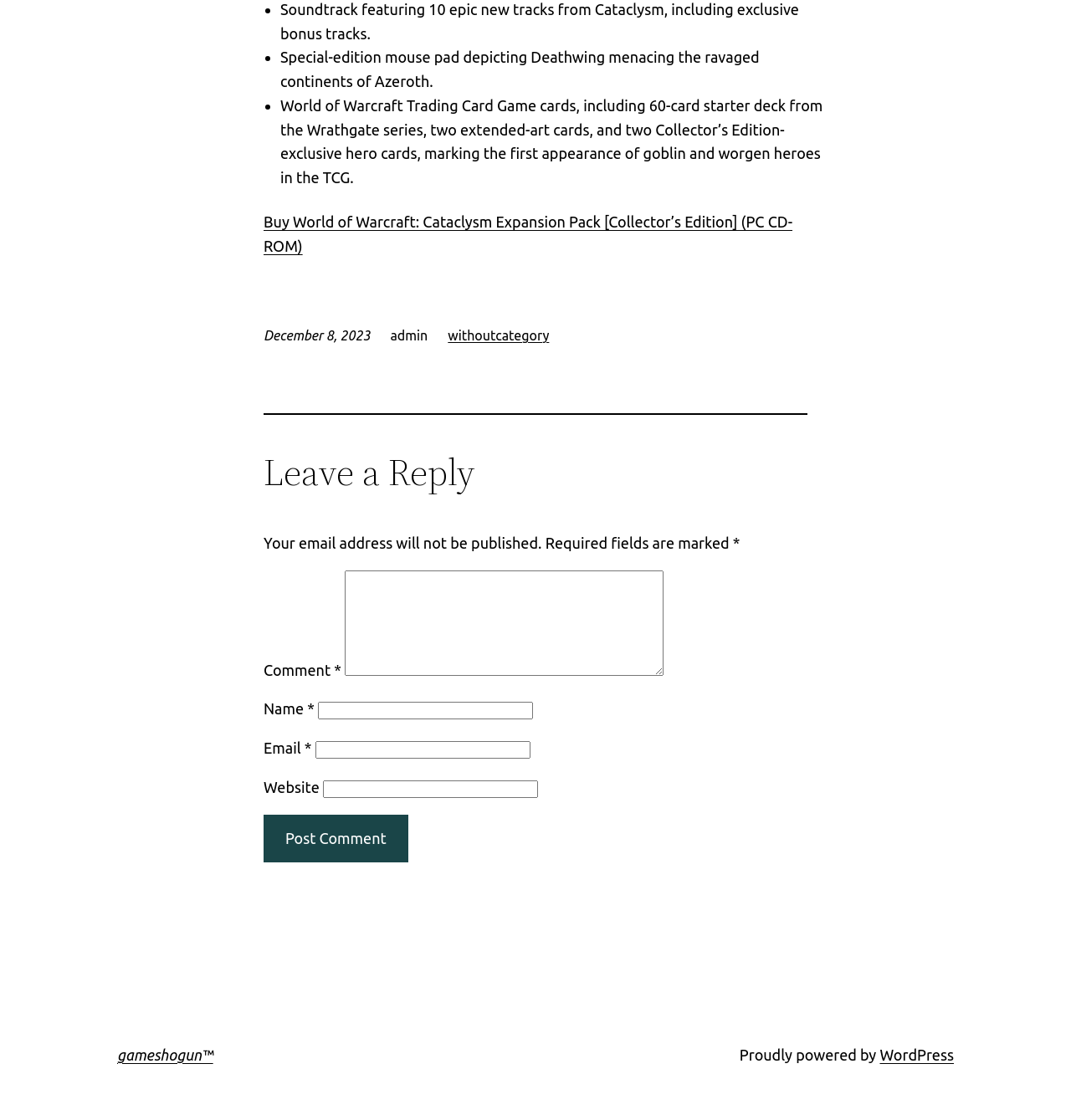Identify the bounding box coordinates of the clickable section necessary to follow the following instruction: "Buy World of Warcraft: Cataclysm Expansion Pack". The coordinates should be presented as four float numbers from 0 to 1, i.e., [left, top, right, bottom].

[0.246, 0.19, 0.74, 0.227]